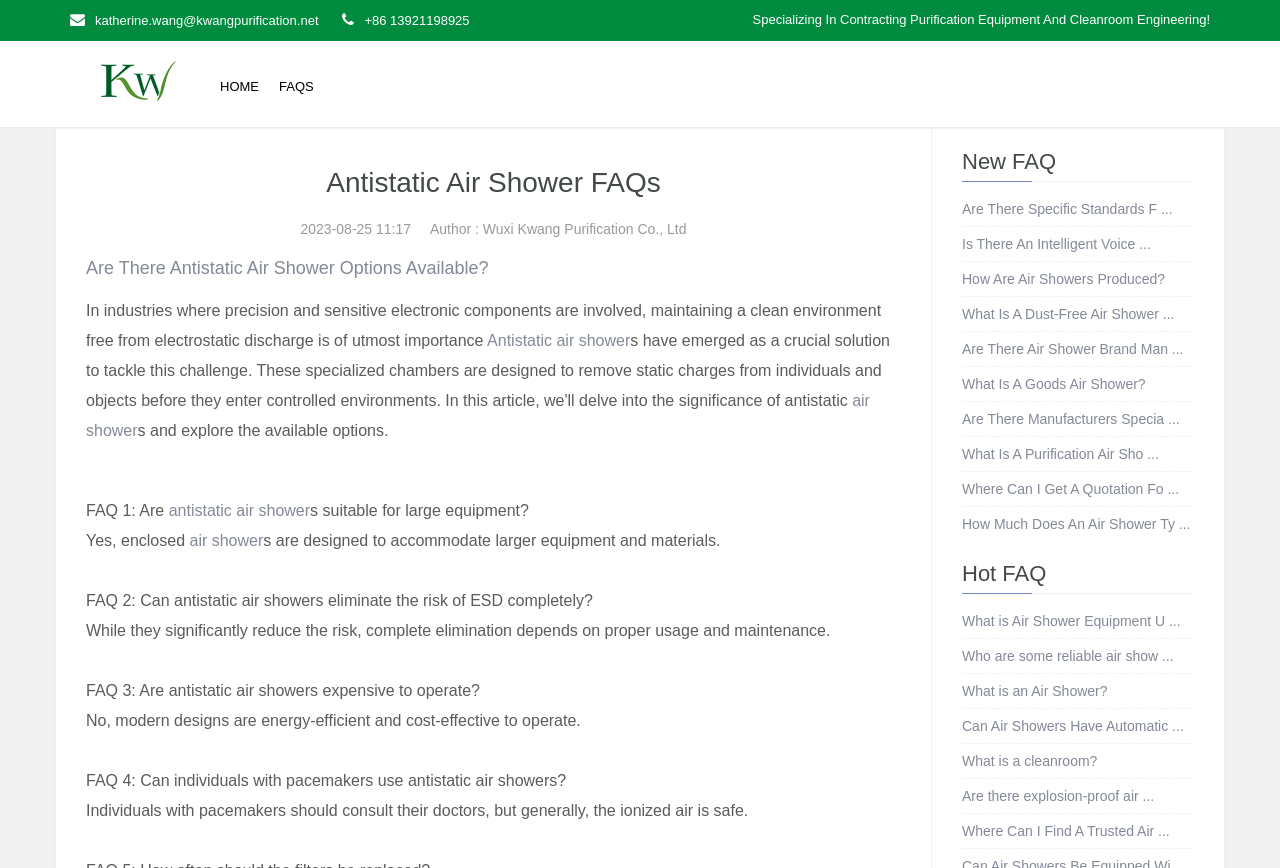Please specify the bounding box coordinates for the clickable region that will help you carry out the instruction: "Contact the company via email".

[0.055, 0.015, 0.249, 0.032]